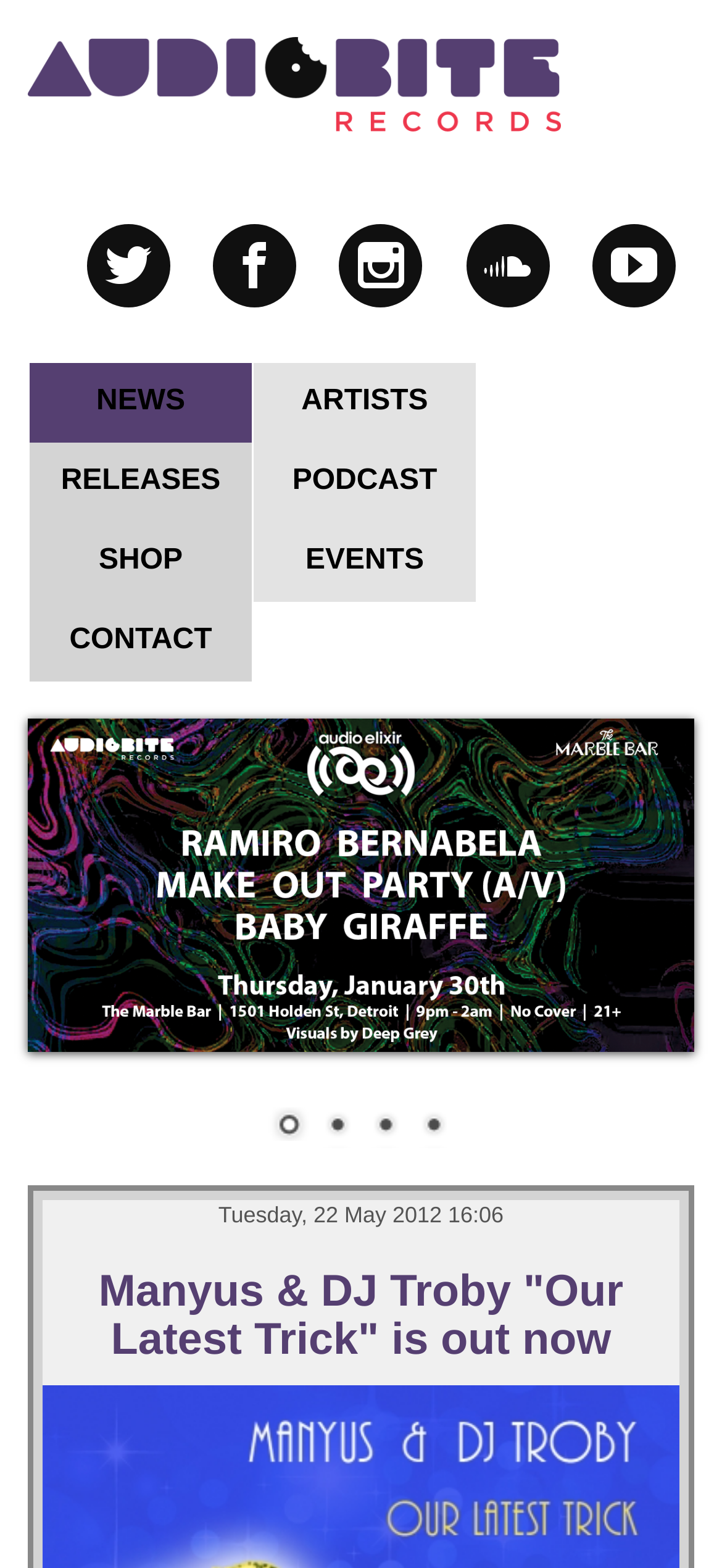Extract the bounding box coordinates for the described element: "Next". The coordinates should be represented as four float numbers between 0 and 1: [left, top, right, bottom].

[0.846, 0.554, 0.923, 0.589]